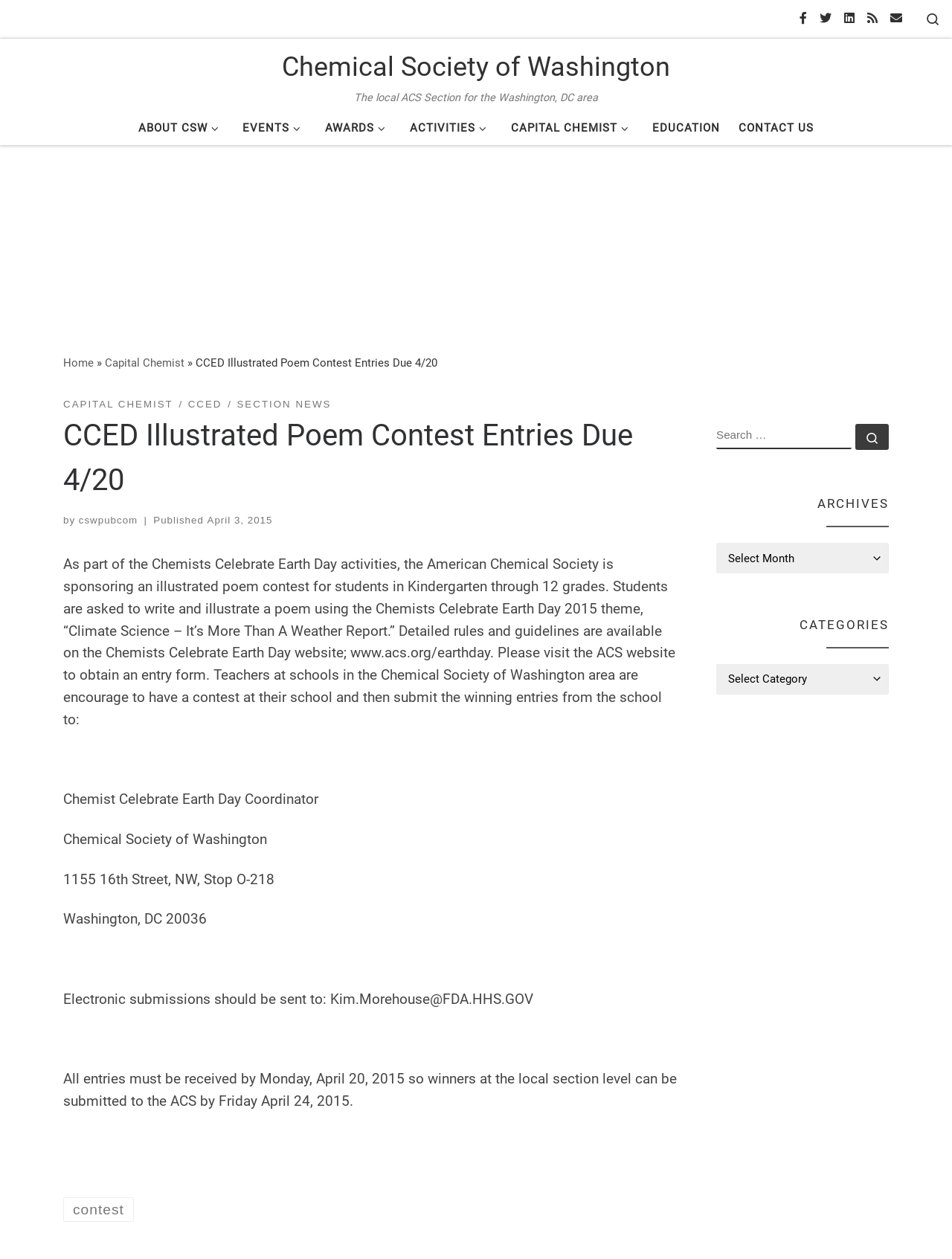Detail the various sections and features of the webpage.

The webpage is about the Chemical Society of Washington, with a focus on the CCED Illustrated Poem Contest. At the top, there is a navigation menu with links to "Skip to content", social media profiles, and an RSS feed. Below this, there is a header section with links to the Chemical Society of Washington, a search bar, and a menu with options like "ABOUT CSW", "EVENTS", "AWARDS", and more.

The main content of the page is an article about the CCED Illustrated Poem Contest, which is divided into sections. The first section has a heading with the contest title and a brief description of the contest. Below this, there is a paragraph of text explaining the rules and guidelines of the contest, including the theme, "Climate Science – It’s More Than A Weather Report", and the deadline for submissions.

The next section has the contact information for the Chemist Celebrate Earth Day Coordinator, including an address and email. There is also a note about electronic submissions and the deadline for receiving entries.

At the bottom of the page, there is a footer section with a link to a contest and a search bar. On the right side of the page, there is a complementary section with a search box, a button to search, and headings for "ARCHIVES" and "CATEGORIES" with corresponding dropdown menus.

Overall, the webpage is well-organized and easy to navigate, with clear headings and concise text. The layout is clean, with a focus on providing information about the CCED Illustrated Poem Contest and the Chemical Society of Washington.